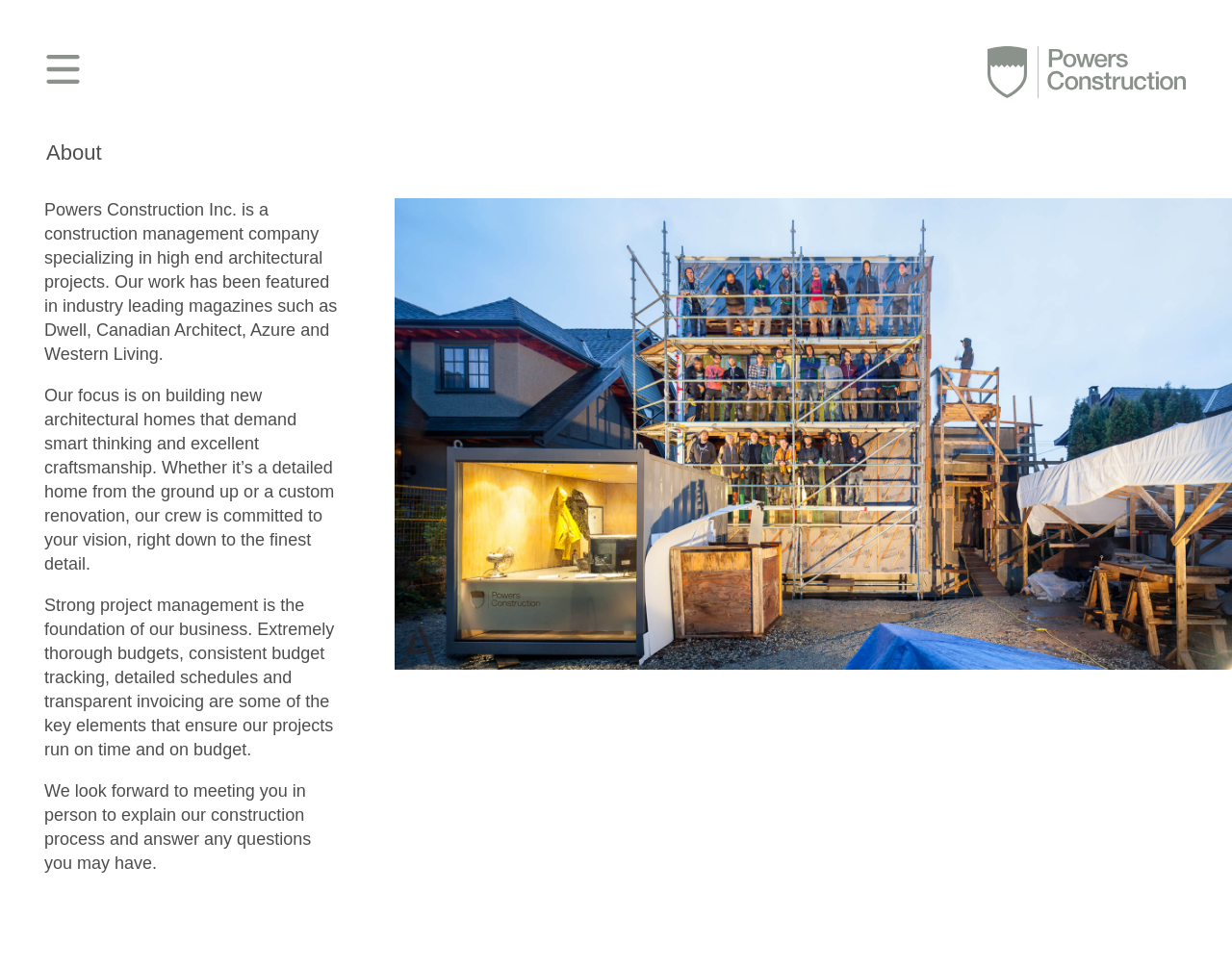Give a one-word or one-phrase response to the question: 
What is the purpose of the buttons at the bottom?

Navigation